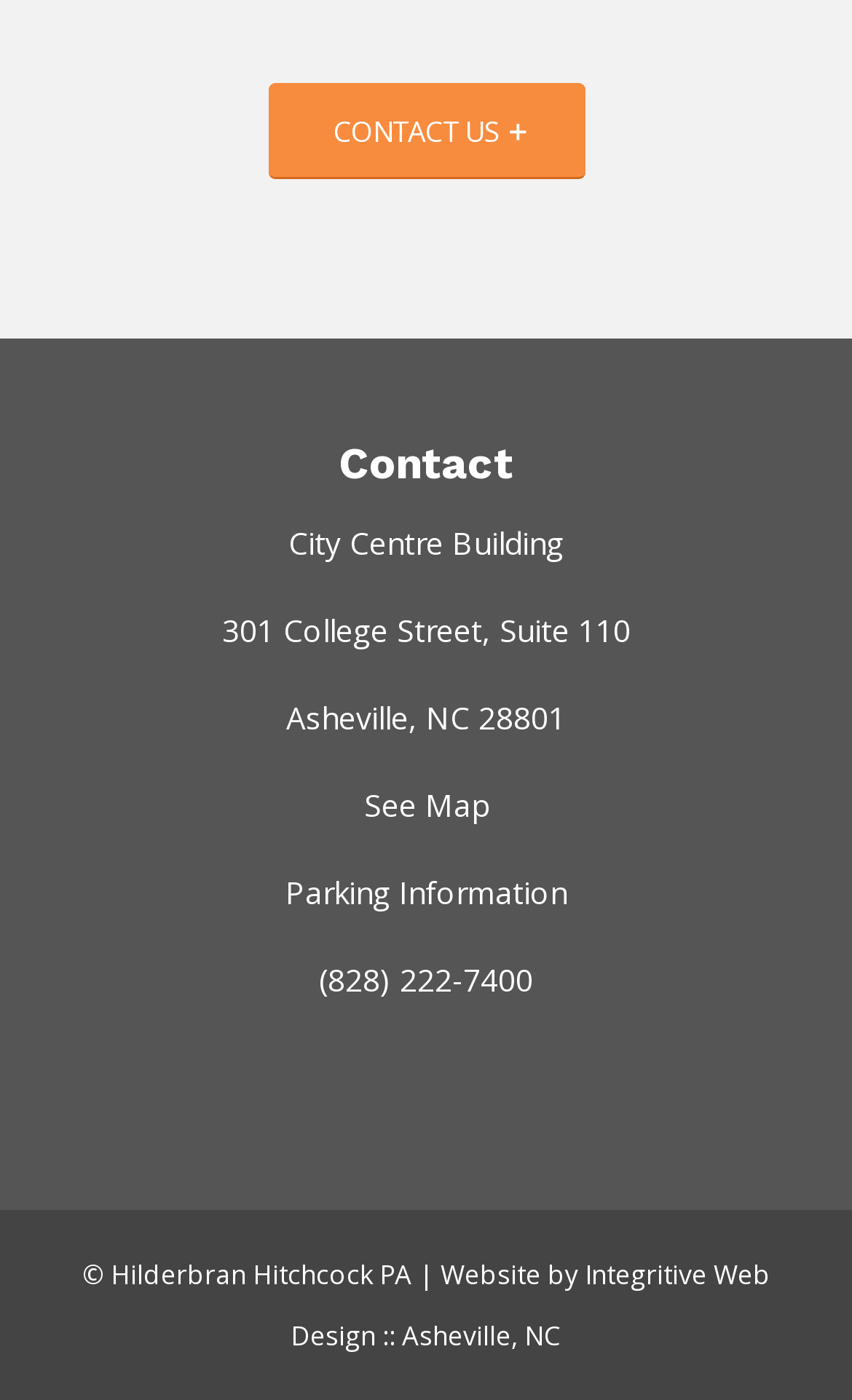Please reply to the following question with a single word or a short phrase:
What is the address of the City Centre Building?

301 College Street, Suite 110